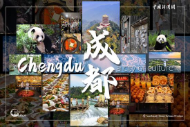Provide a comprehensive description of the image.

The image showcases the vibrant culture and iconic elements of Chengdu, the capital of Sichuan Province in China. Prominently displayed is the name "Chengdu" written in bold, artistic characters, reflecting the city's rich heritage. Surrounding the wording are various captivating visuals that highlight Chengdu's famous attractions, including the beloved giant panda, traditional architecture, and local cuisine such as spicy hot pot and street snacks. The collage also features scenic landscapes, indicating the region's natural beauty and cultural diversity. This blend of imagery celebrates Chengdu as a cultural hub, inviting viewers to explore its unique blend of tradition and modernity.